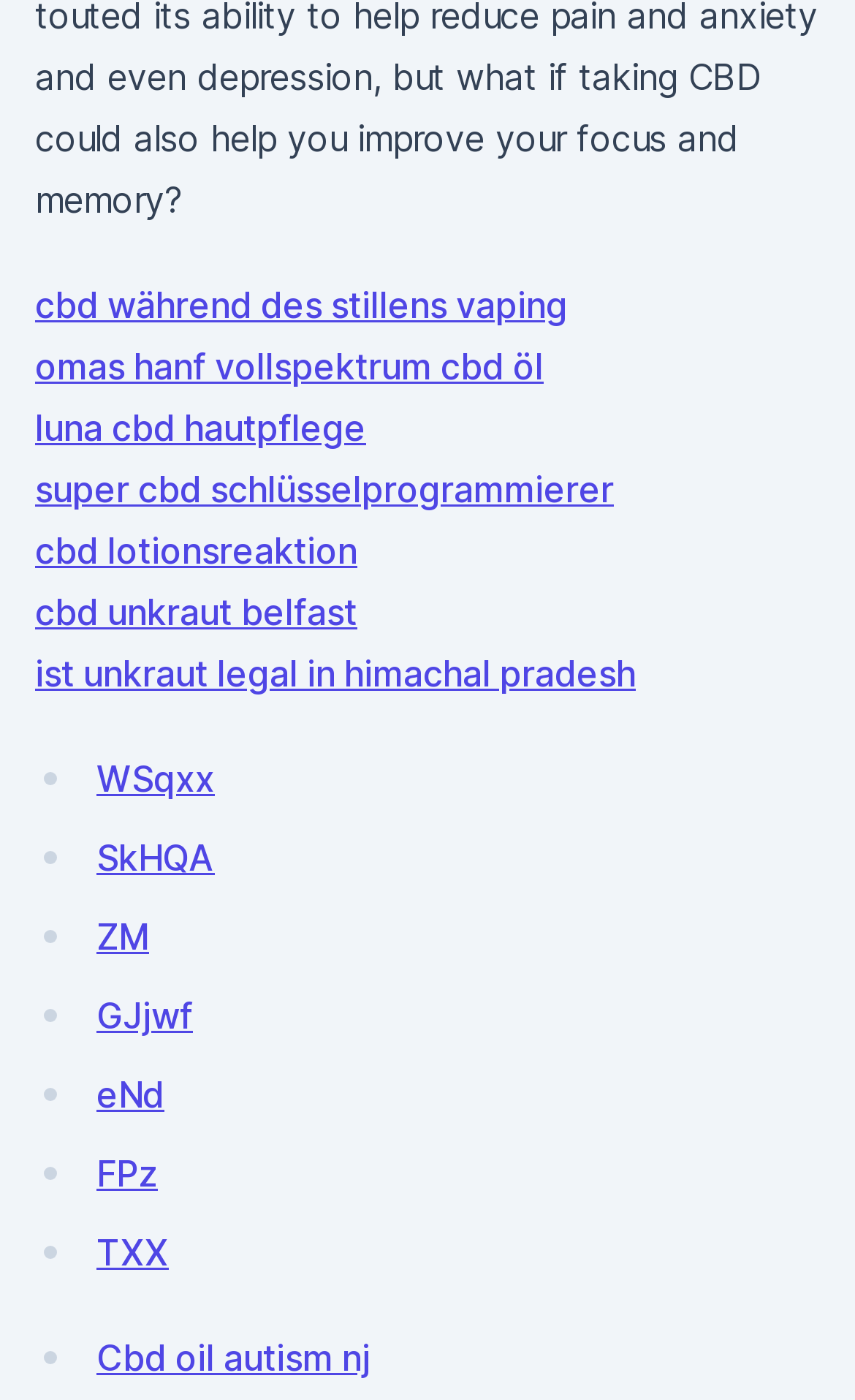Pinpoint the bounding box coordinates of the element that must be clicked to accomplish the following instruction: "learn about cbd lotion reaction". The coordinates should be in the format of four float numbers between 0 and 1, i.e., [left, top, right, bottom].

[0.041, 0.378, 0.418, 0.41]